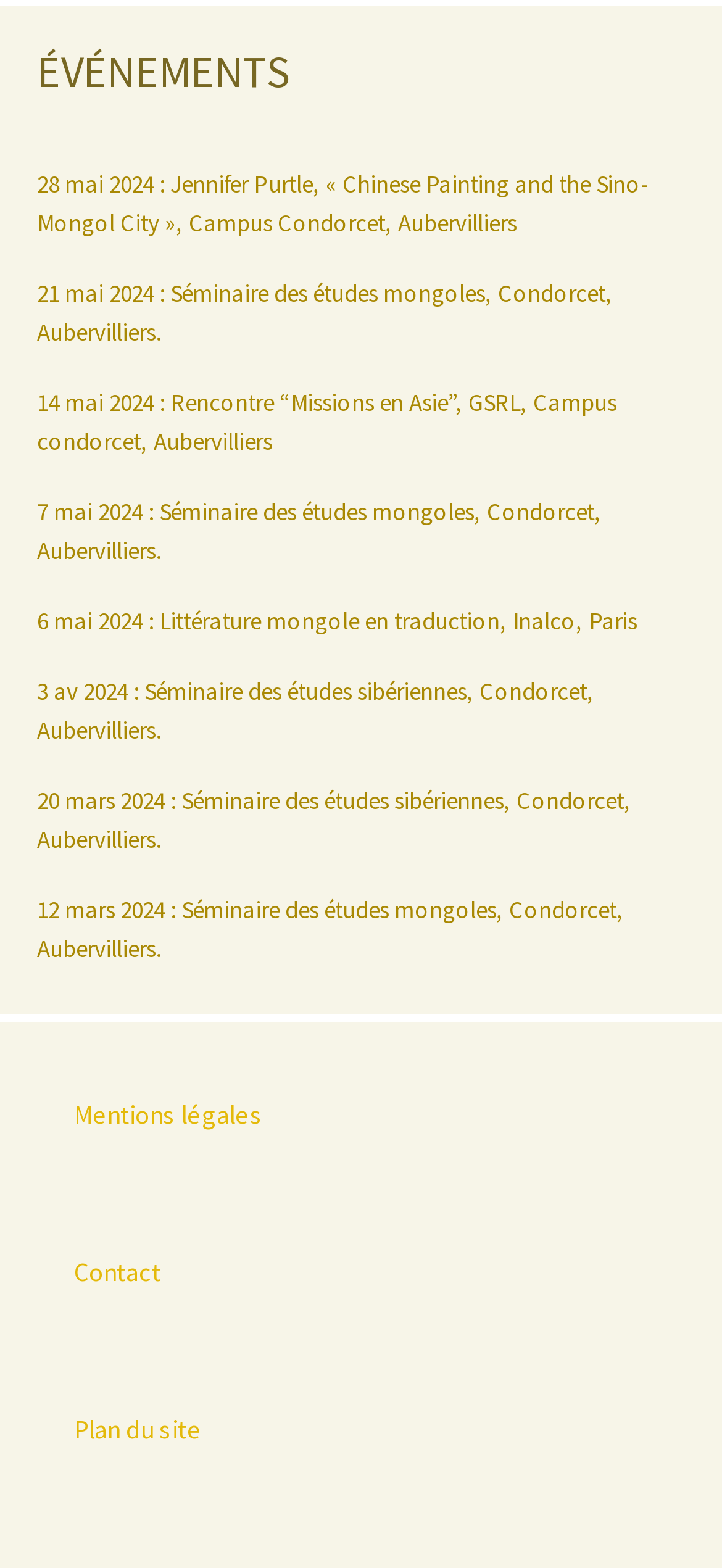Examine the screenshot and answer the question in as much detail as possible: What is the date of the 'Littérature mongole en traduction' event?

The date of the 'Littérature mongole en traduction' event can be found by looking at the link element with the text '6 mai 2024 : Littérature mongole en traduction, Inalco, Paris'.